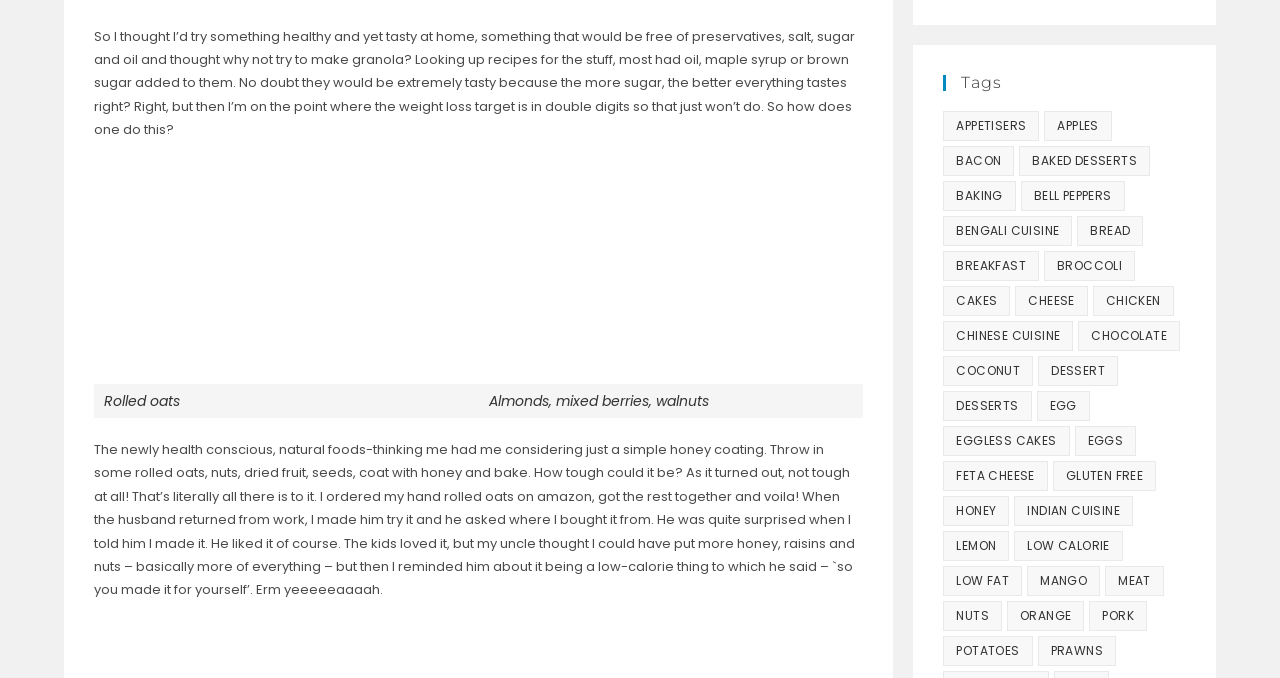Find the bounding box coordinates for the area you need to click to carry out the instruction: "Click on the 'appetisers' tag". The coordinates should be four float numbers between 0 and 1, indicated as [left, top, right, bottom].

[0.737, 0.164, 0.812, 0.208]